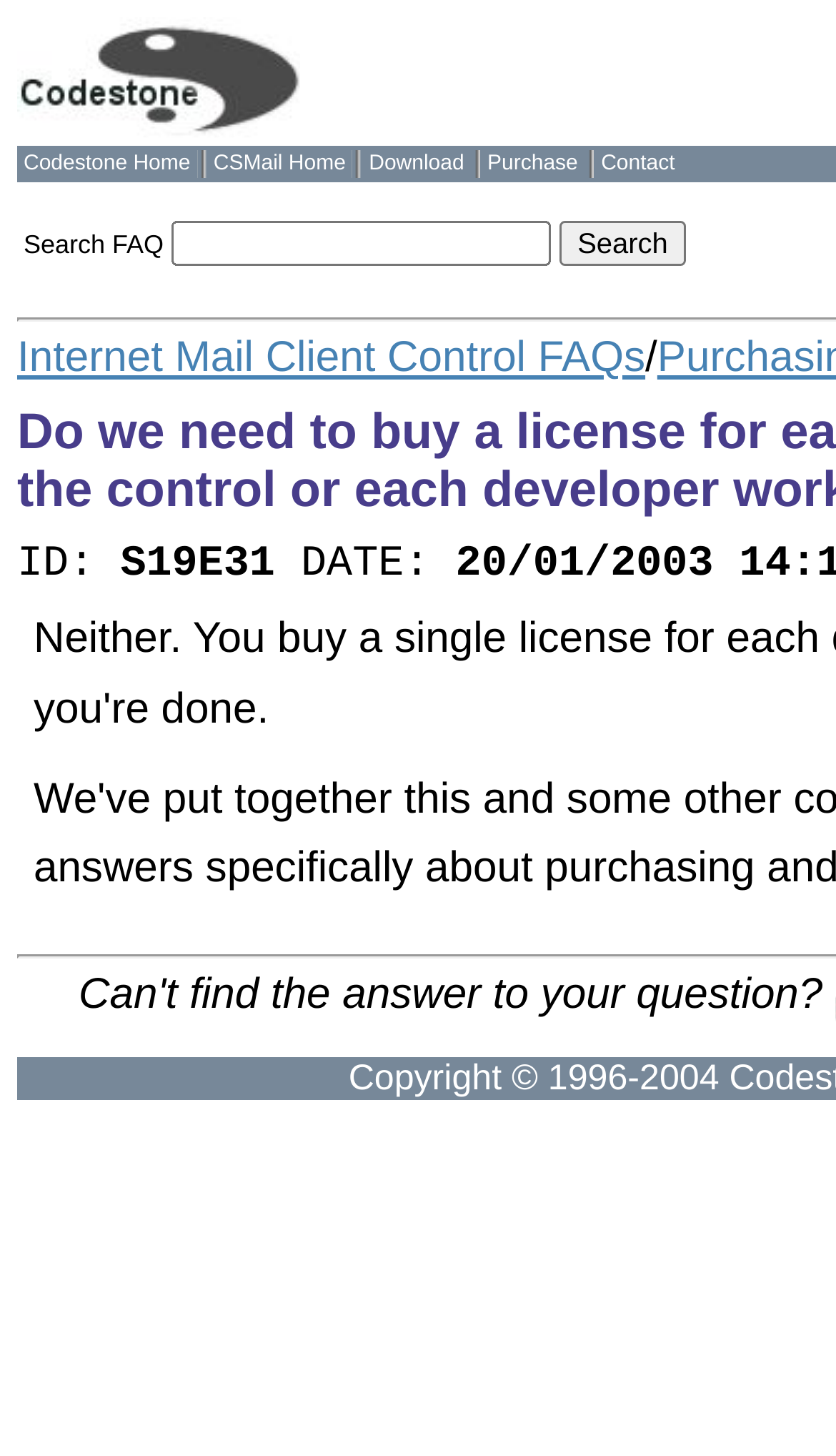What is the ID number?
Refer to the image and answer the question using a single word or phrase.

S19E31